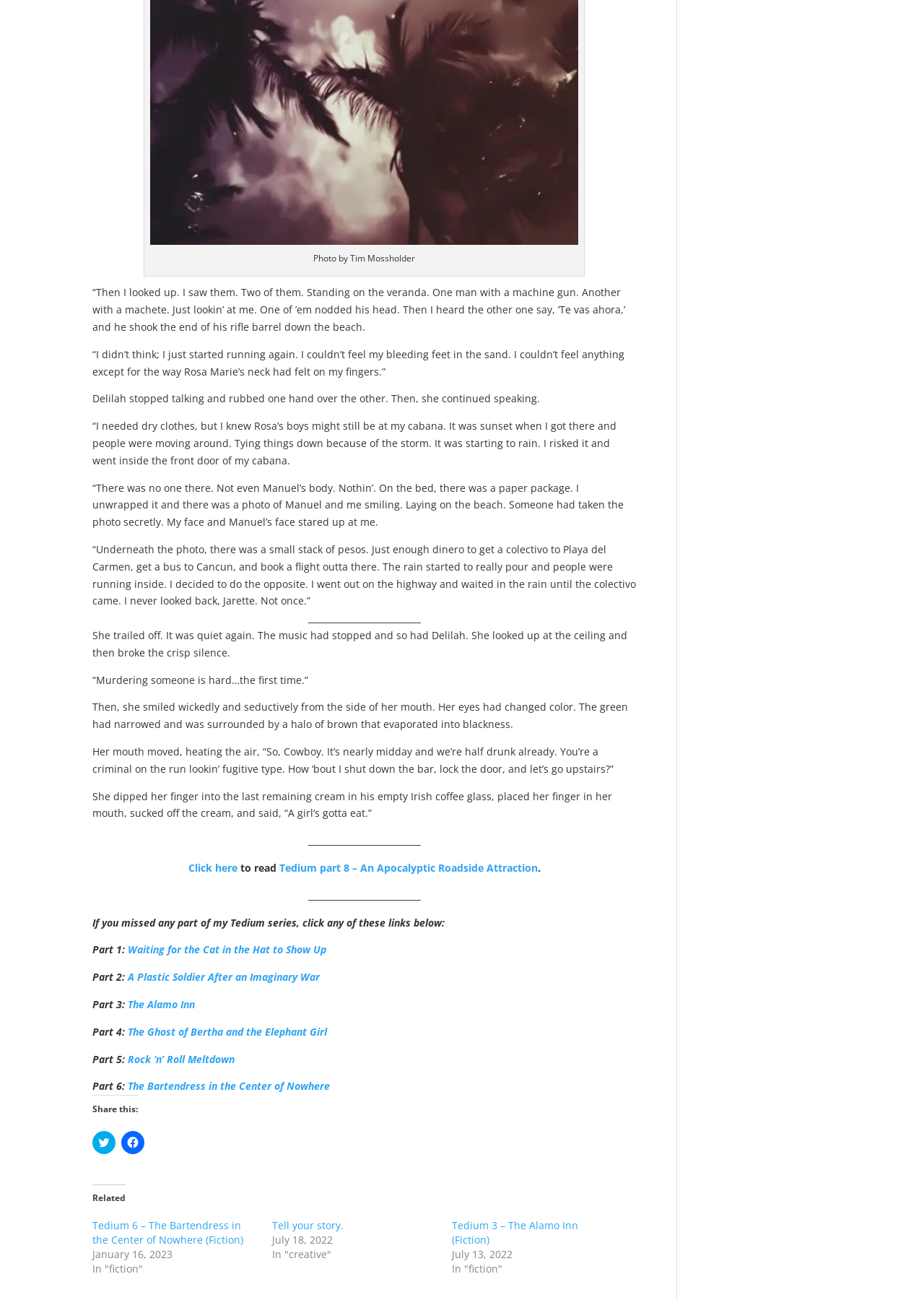Determine the bounding box for the UI element as described: "Click here". The coordinates should be represented as four float numbers between 0 and 1, formatted as [left, top, right, bottom].

[0.204, 0.662, 0.257, 0.673]